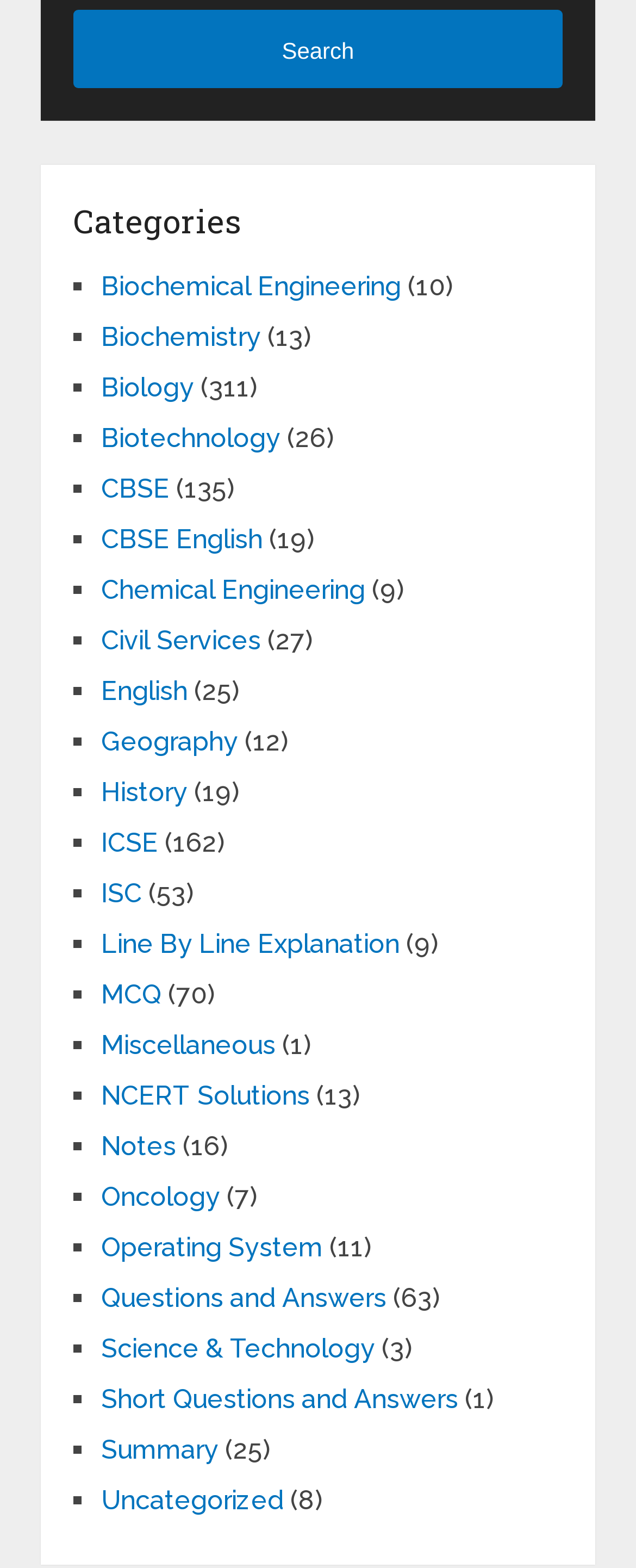How many items are in the 'Biochemical Engineering' category?
Look at the image and respond with a single word or a short phrase.

10